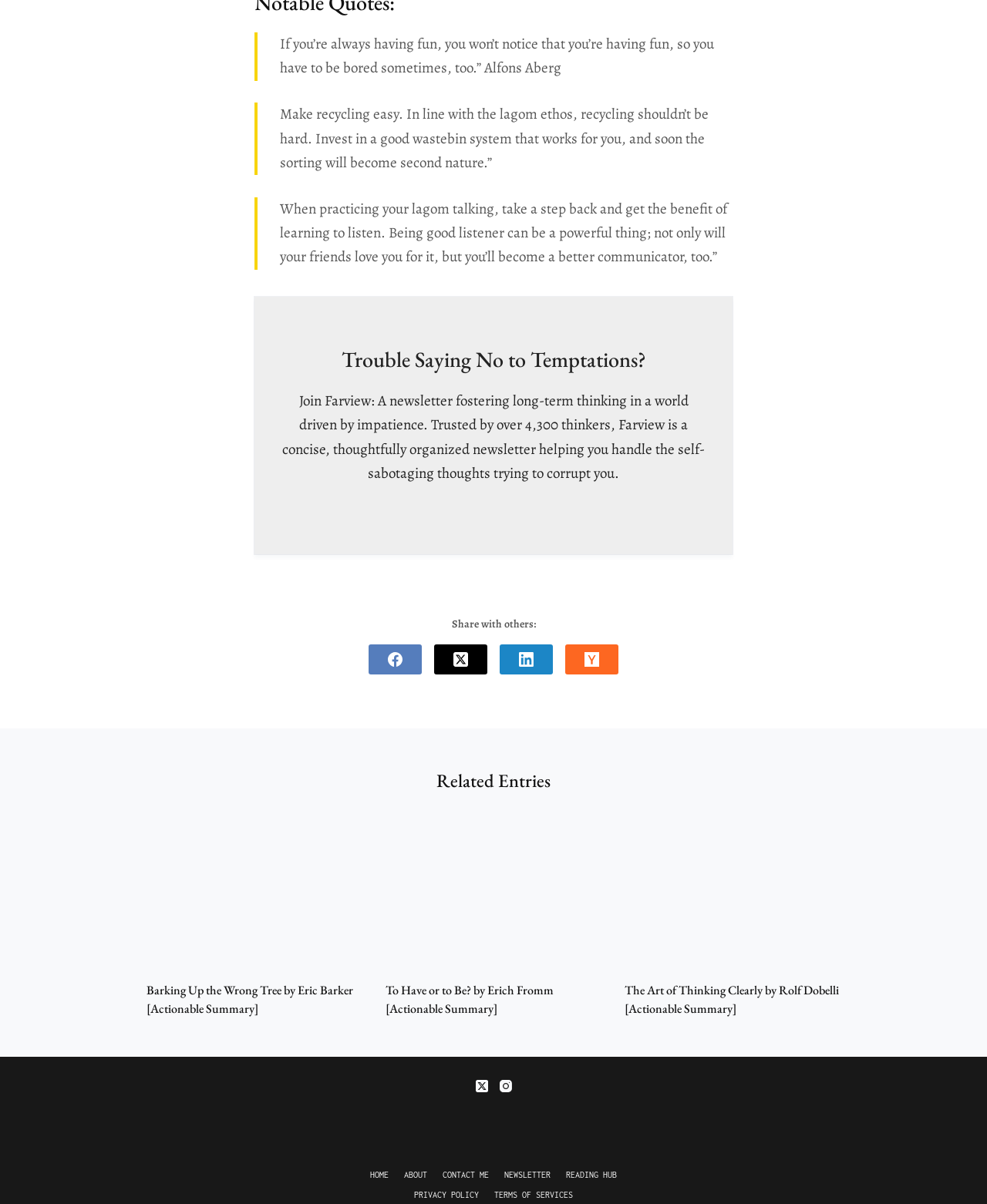What is the name of the author mentioned in the first blockquote?
From the image, respond using a single word or phrase.

Alfons Aberg